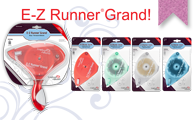Offer a detailed narrative of the image's content.

The image showcases the "E-Z Runner Grand," a versatile adhesive dispenser prominently displayed in its packaging. It is designed for crafting and scrapbooking enthusiasts, featuring a user-friendly design that ensures precise application of adhesive. Surrounding the main dispenser are four additional refill cartridges, each in different colors, indicating compatibility for various adhesive needs. The background is adorned with elegant swirls, and the product's title "E-Z Runner Grand!" is highlighted in bold red text, enhancing its visibility and appeal. This image effectively communicates the product's functionality and aesthetic, making it an attractive choice for those looking for reliable adhesive solutions in their creative projects.